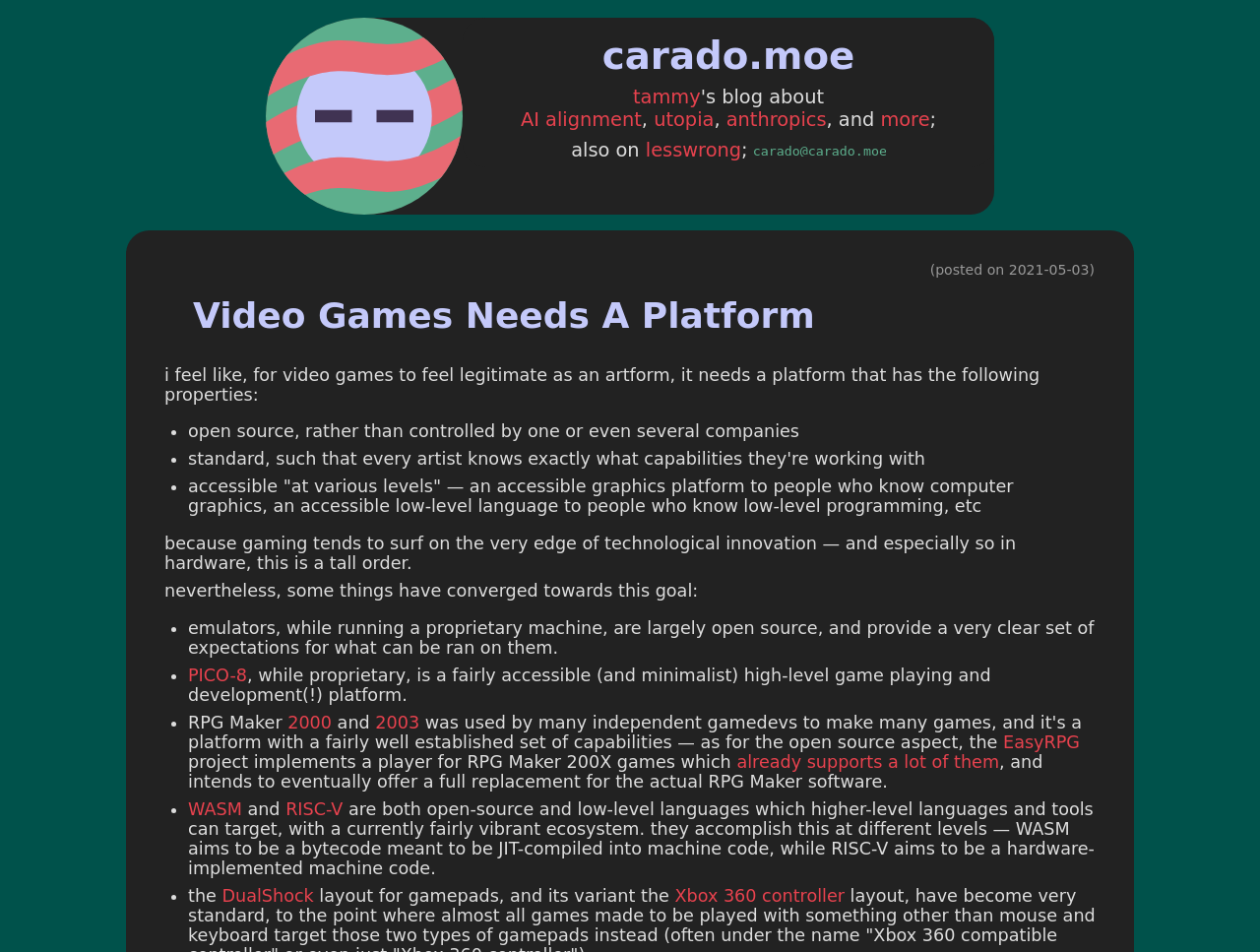Locate the bounding box coordinates of the clickable area to execute the instruction: "learn about RISC-V". Provide the coordinates as four float numbers between 0 and 1, represented as [left, top, right, bottom].

[0.227, 0.839, 0.272, 0.86]